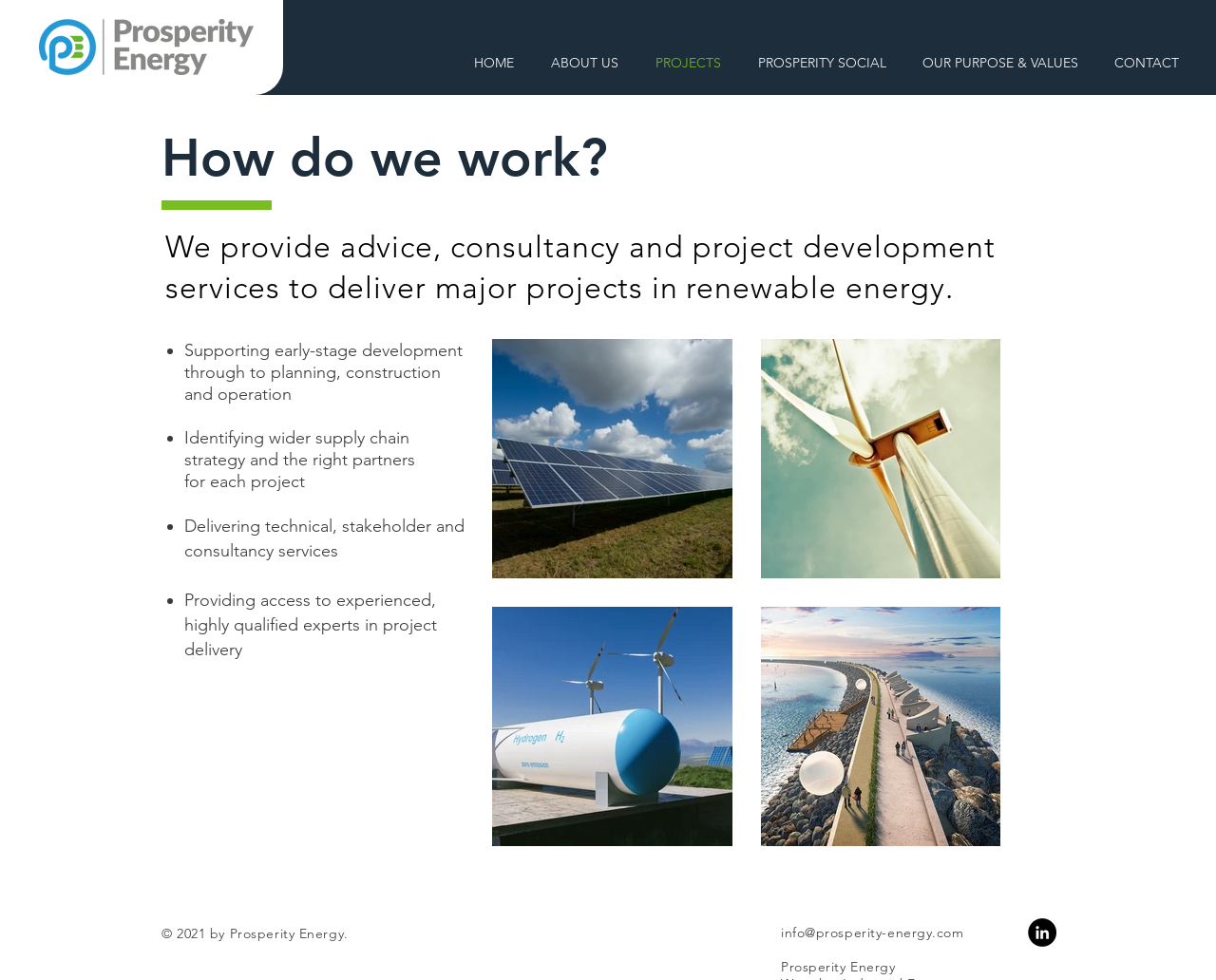What services does Prosperity Energy provide?
Based on the image, answer the question with a single word or brief phrase.

Advice, consultancy, project development